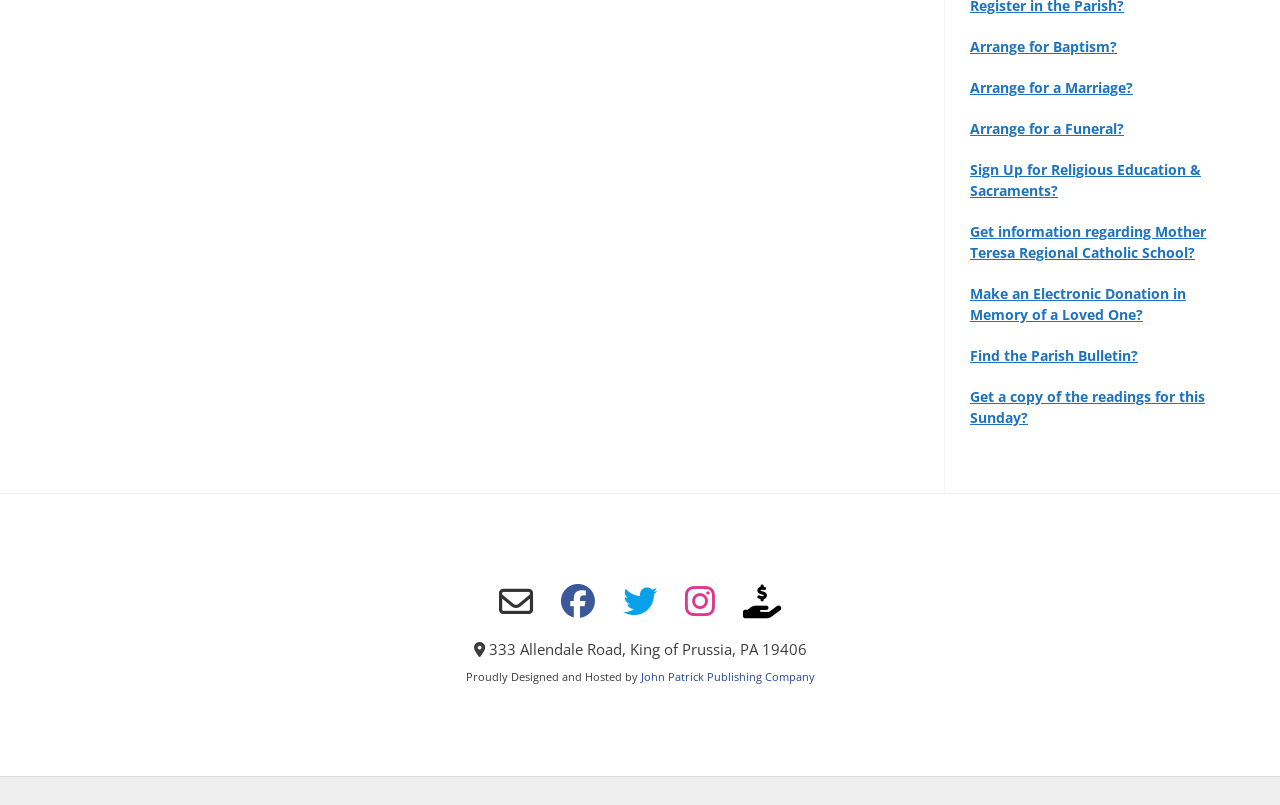Provide a single word or phrase to answer the given question: 
What are the social media links available on the page?

Facebook, Twitter, Instagram, Pinterest, and YouTube